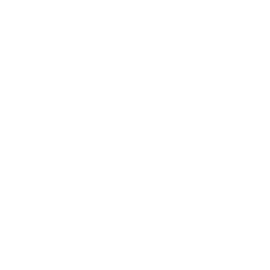What is the metal emblem used for?
Answer the question with a single word or phrase, referring to the image.

Enhancing brand visibility